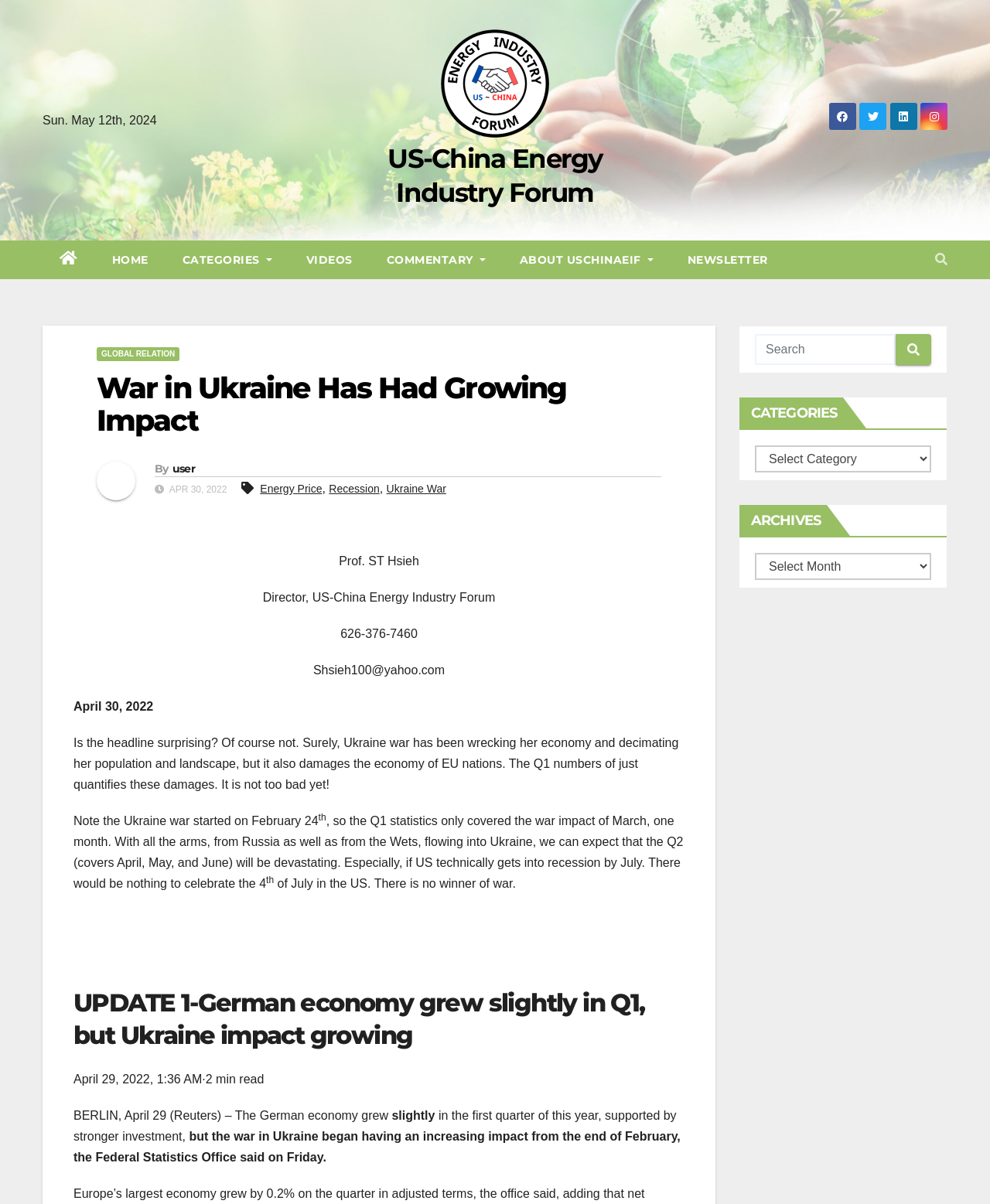Please identify the bounding box coordinates of the area that needs to be clicked to fulfill the following instruction: "Click on the US-China Energy Industry Forum link."

[0.441, 0.021, 0.559, 0.118]